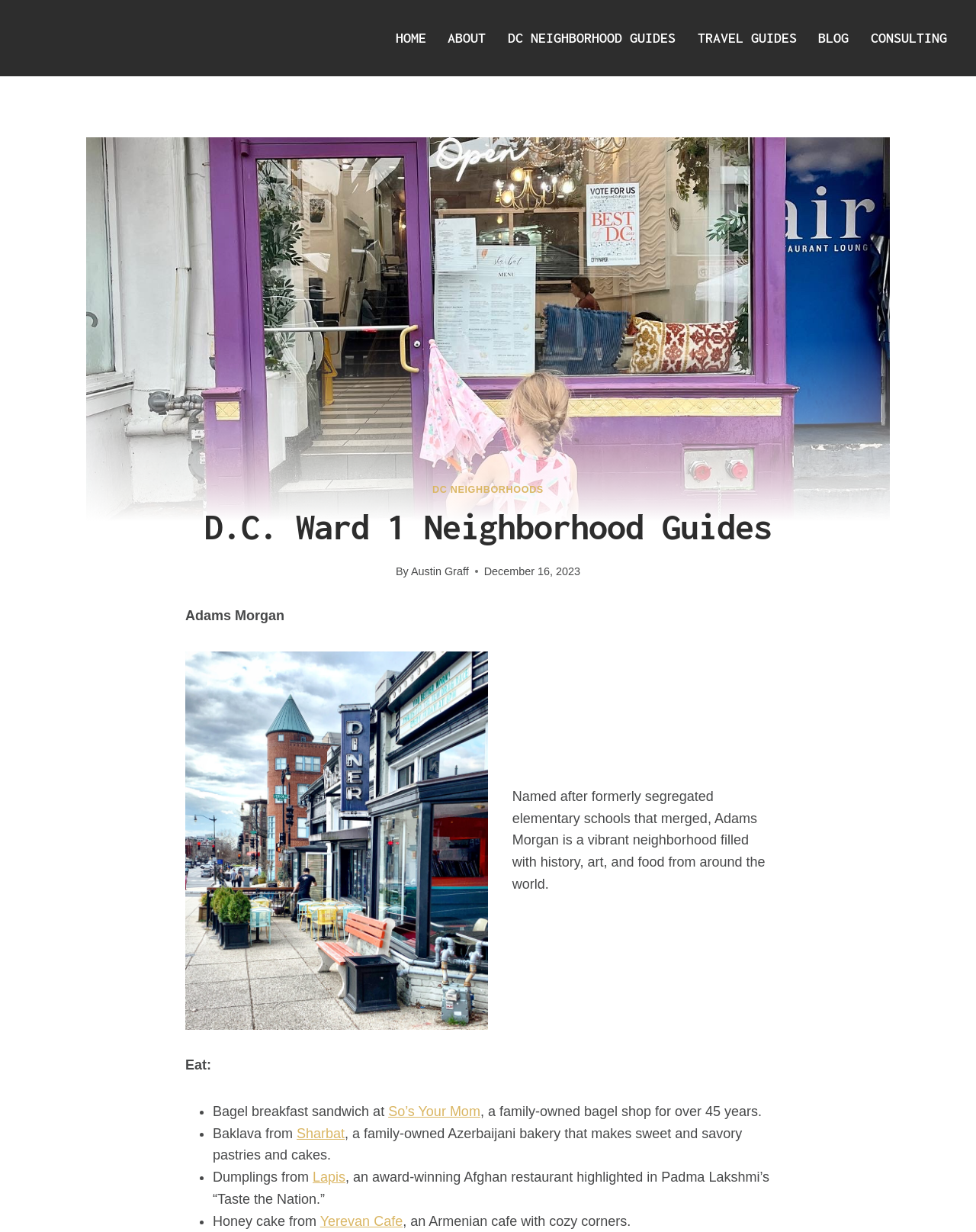Find and specify the bounding box coordinates that correspond to the clickable region for the instruction: "Learn more about Sharbat bakery".

[0.304, 0.914, 0.353, 0.926]